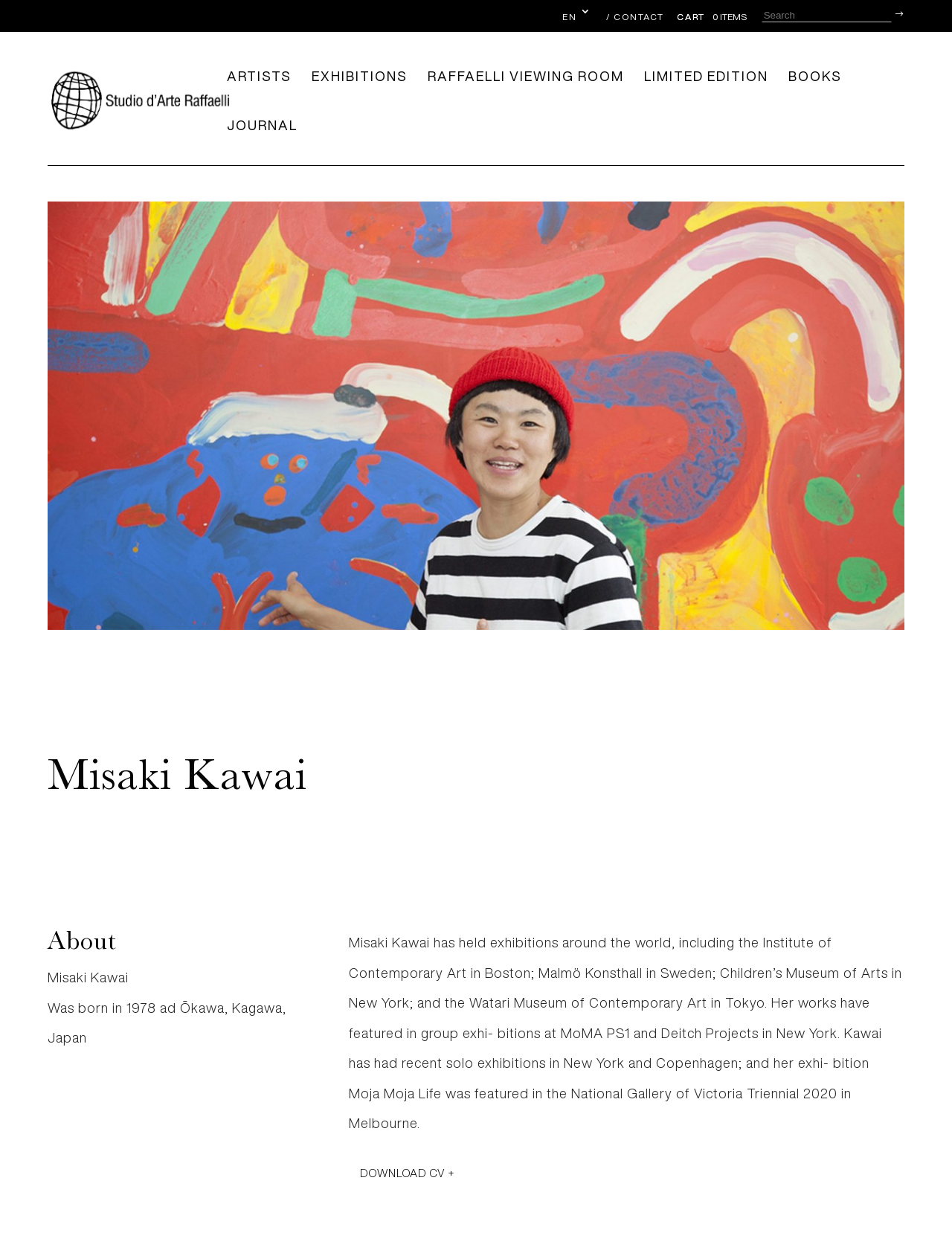Produce a meticulous description of the webpage.

The webpage is about Misaki Kawai, an artist, and is hosted by Studio d'arte Raffaelli. At the top, there are several links, including "EN 3", "CONTACT", "CART 0 ITEMS", and a search bar. Below these links, there is a logo of Studio d'arte Raffaelli, which is an image accompanied by a link to the studio's webpage.

On the left side, there are several navigation links, including "ARTISTS", "EXHIBITIONS", "RAFFAELLI VIEWING ROOM", "LIMITED EDITION", "BOOKS", and "JOURNAL". Below these links, there is a section dedicated to Misaki Kawai, with a heading that reads "Misaki Kawai". 

In this section, there are links to "WORKS", "EXHIBITIONS", "JOURNAL", and "BOOKS" related to the artist. Below these links, there is a brief biography of Misaki Kawai, which mentions her birthplace and year. 

Further down, there is a heading that reads "About", followed by a paragraph of text that describes Misaki Kawai's exhibitions and achievements. There is also a link to download her CV. At the bottom of the page, there is a pagination indicator that reads "Page 39".